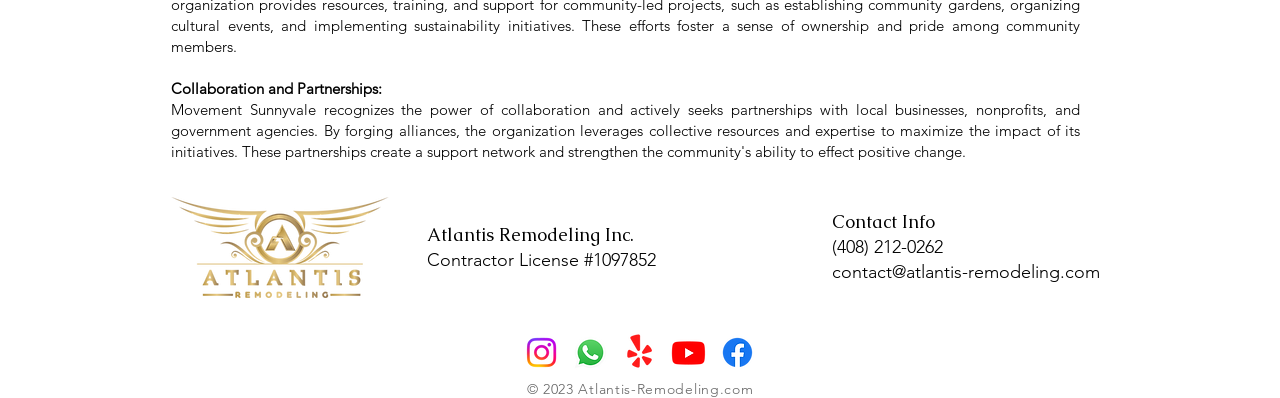What is the phone number?
Please provide a single word or phrase as your answer based on the image.

(408) 212-0262